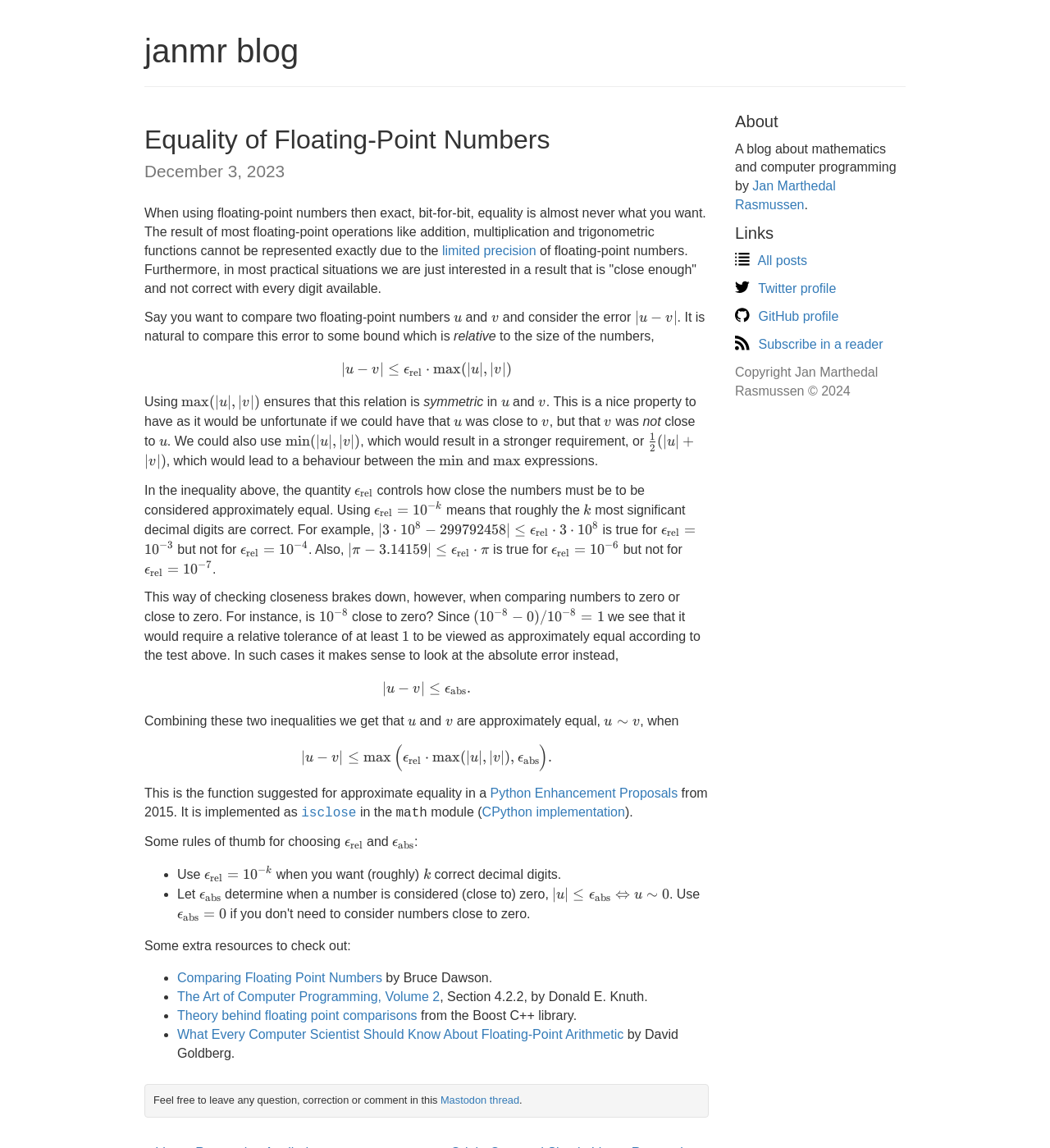With reference to the image, please provide a detailed answer to the following question: What is the author's intention in discussing the equality of floating-point numbers?

The author's intention in discussing the equality of floating-point numbers is to provide a practical approach to comparing these numbers, which is to consider the error relative to the size of the numbers rather than exact equality.